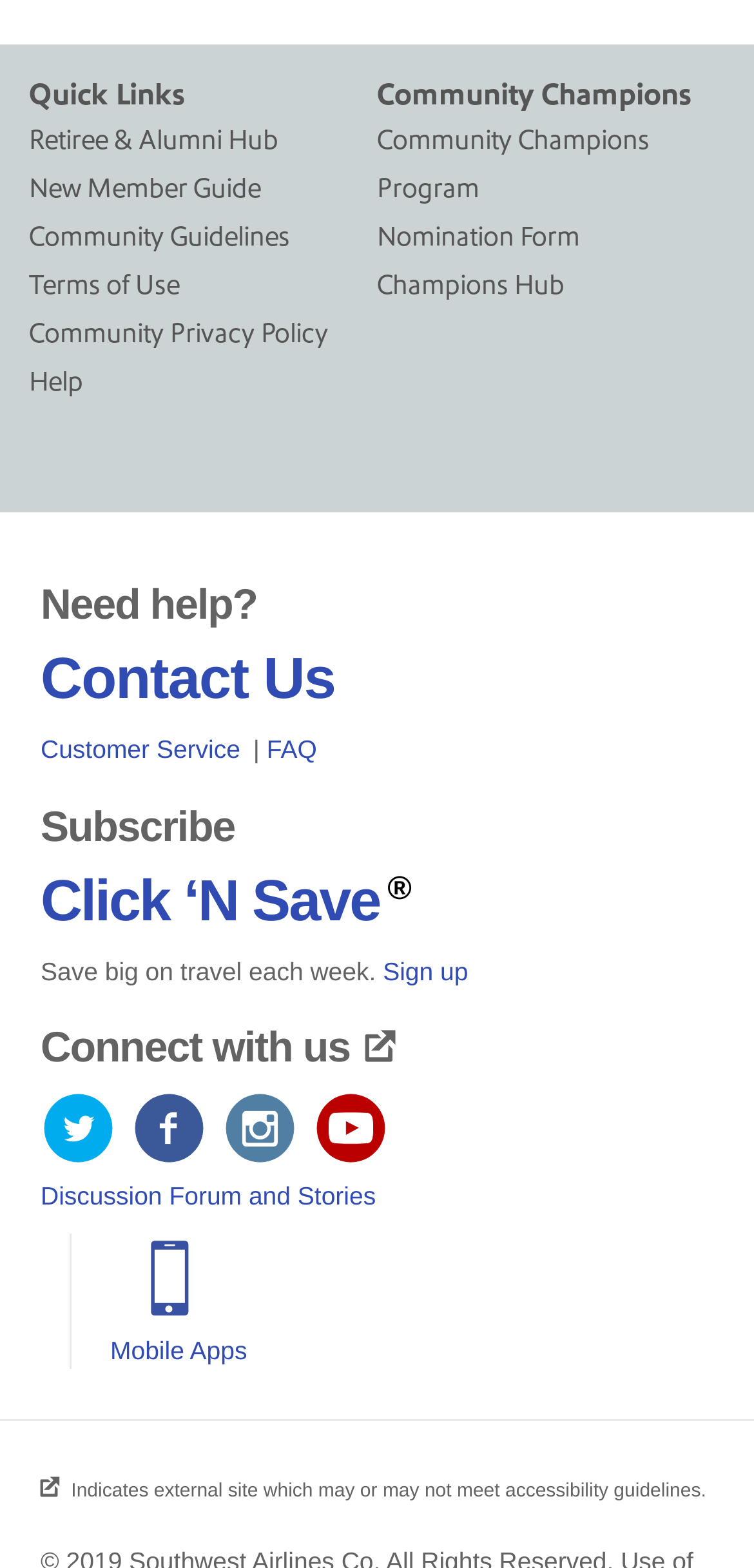Please provide the bounding box coordinates for the element that needs to be clicked to perform the instruction: "View Community Guidelines". The coordinates must consist of four float numbers between 0 and 1, formatted as [left, top, right, bottom].

[0.038, 0.136, 0.5, 0.167]